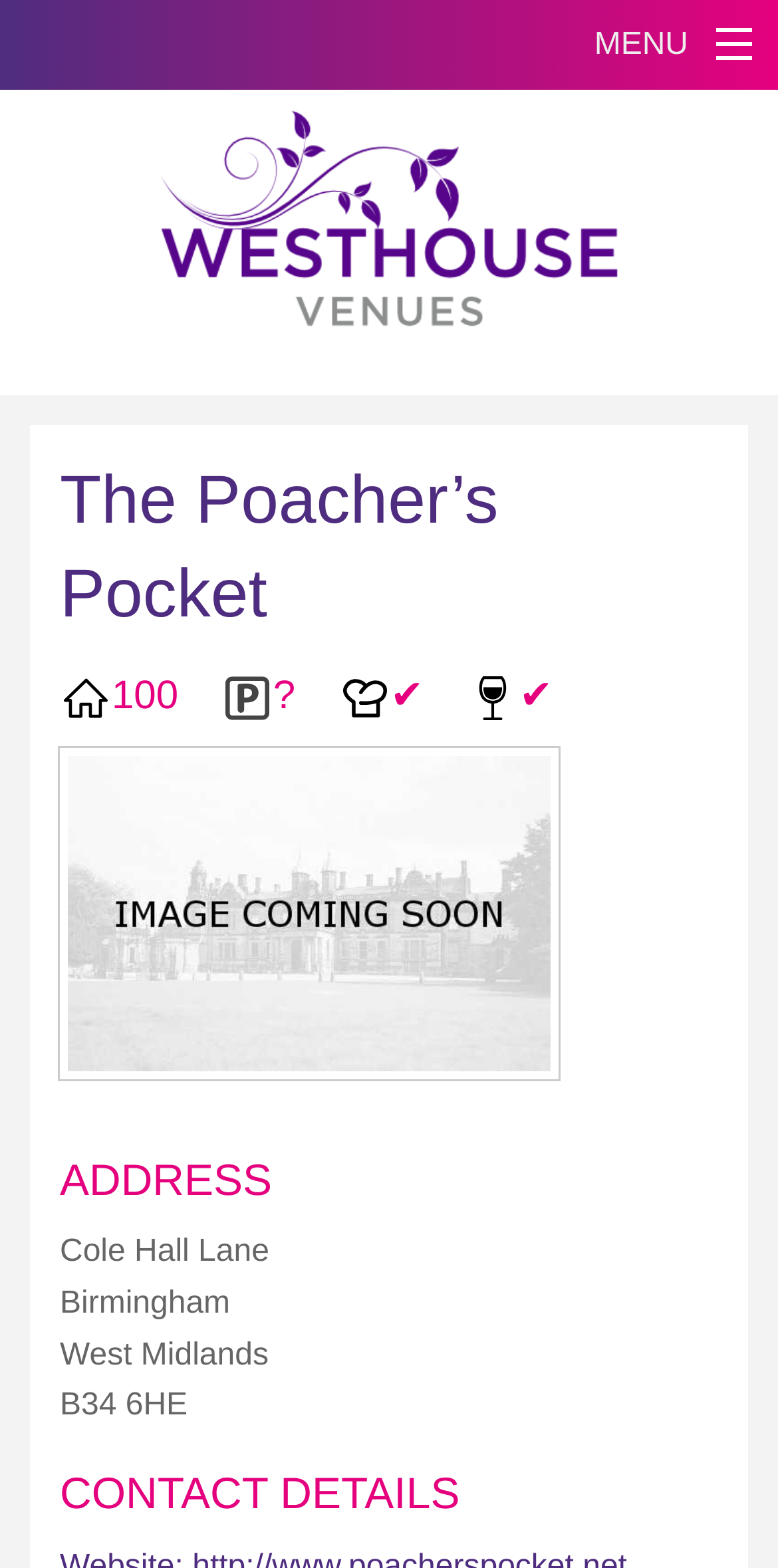Using the information shown in the image, answer the question with as much detail as possible: What type of place is shown?

The type of place shown can be determined by looking at the overall structure and content of the webpage, which suggests that it is a webpage for a venue, likely a event space or a restaurant, given the presence of details such as capacity, kitchen, and address.